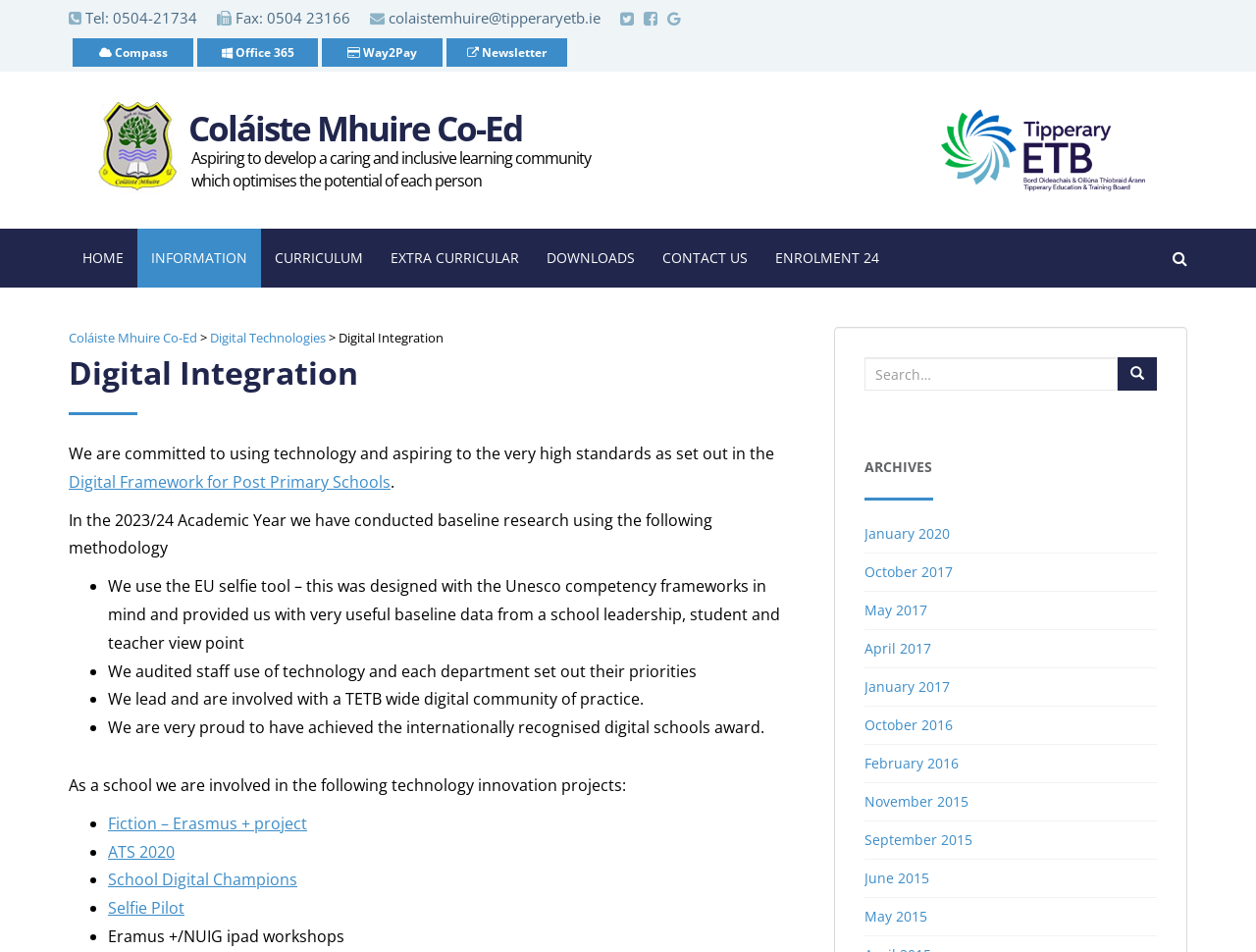Identify the bounding box coordinates of the element to click to follow this instruction: 'Follow BT on Telegram'. Ensure the coordinates are four float values between 0 and 1, provided as [left, top, right, bottom].

None